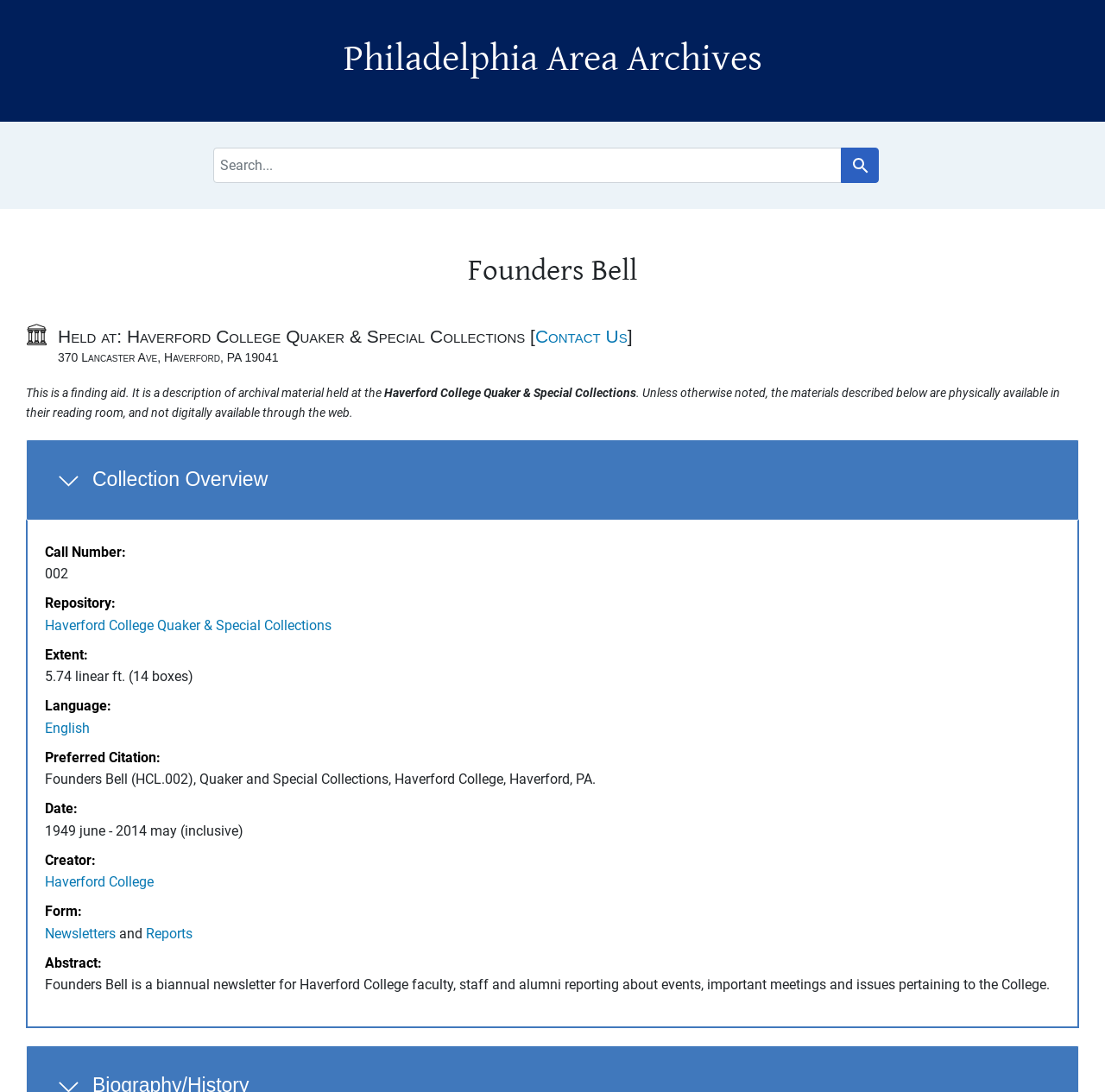Please find the bounding box coordinates of the element that you should click to achieve the following instruction: "Visit the main page". The coordinates should be presented as four float numbers between 0 and 1: [left, top, right, bottom].

None